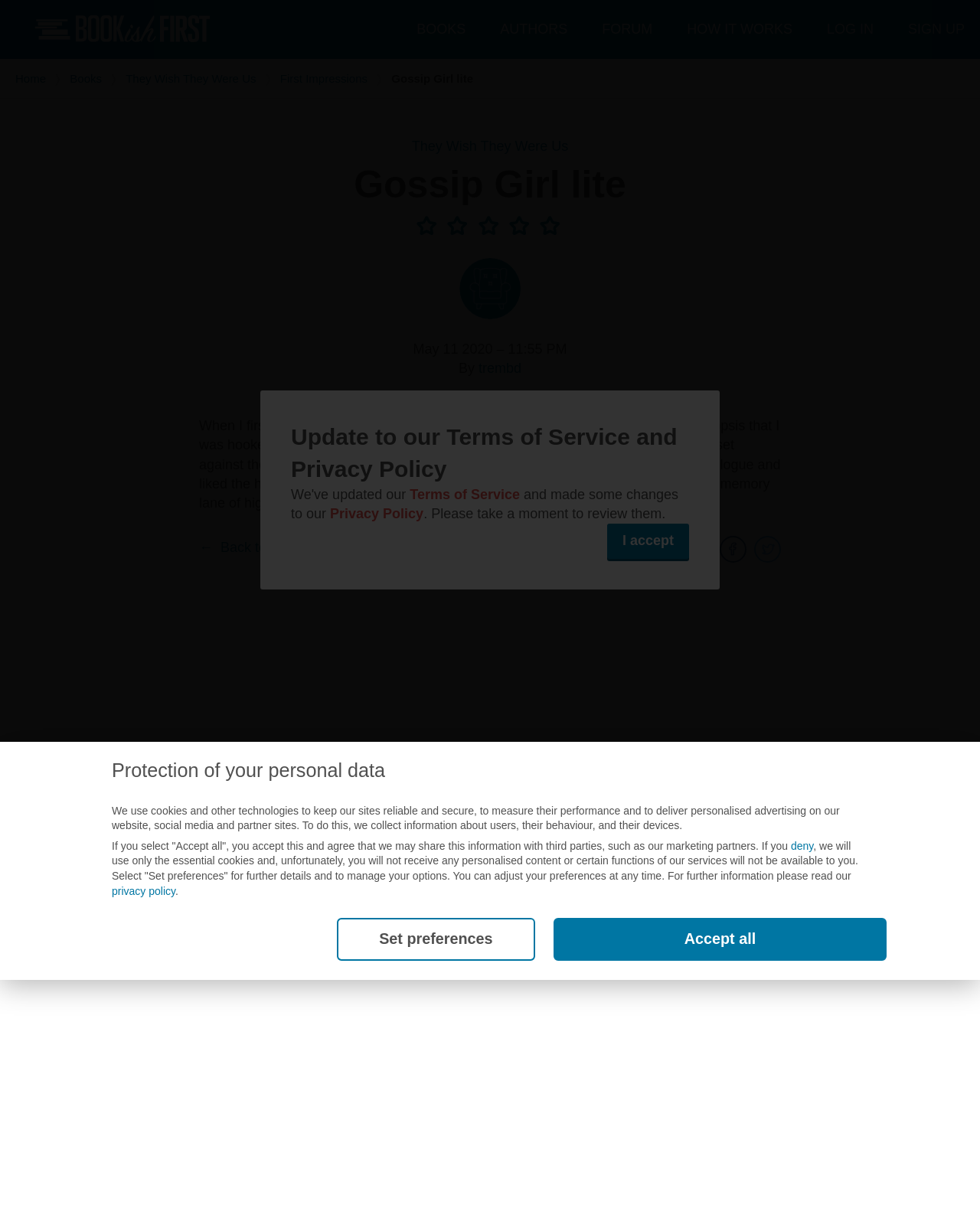Please find the bounding box coordinates of the element that must be clicked to perform the given instruction: "Click the 'BOOKS' link". The coordinates should be four float numbers from 0 to 1, i.e., [left, top, right, bottom].

[0.425, 0.018, 0.475, 0.03]